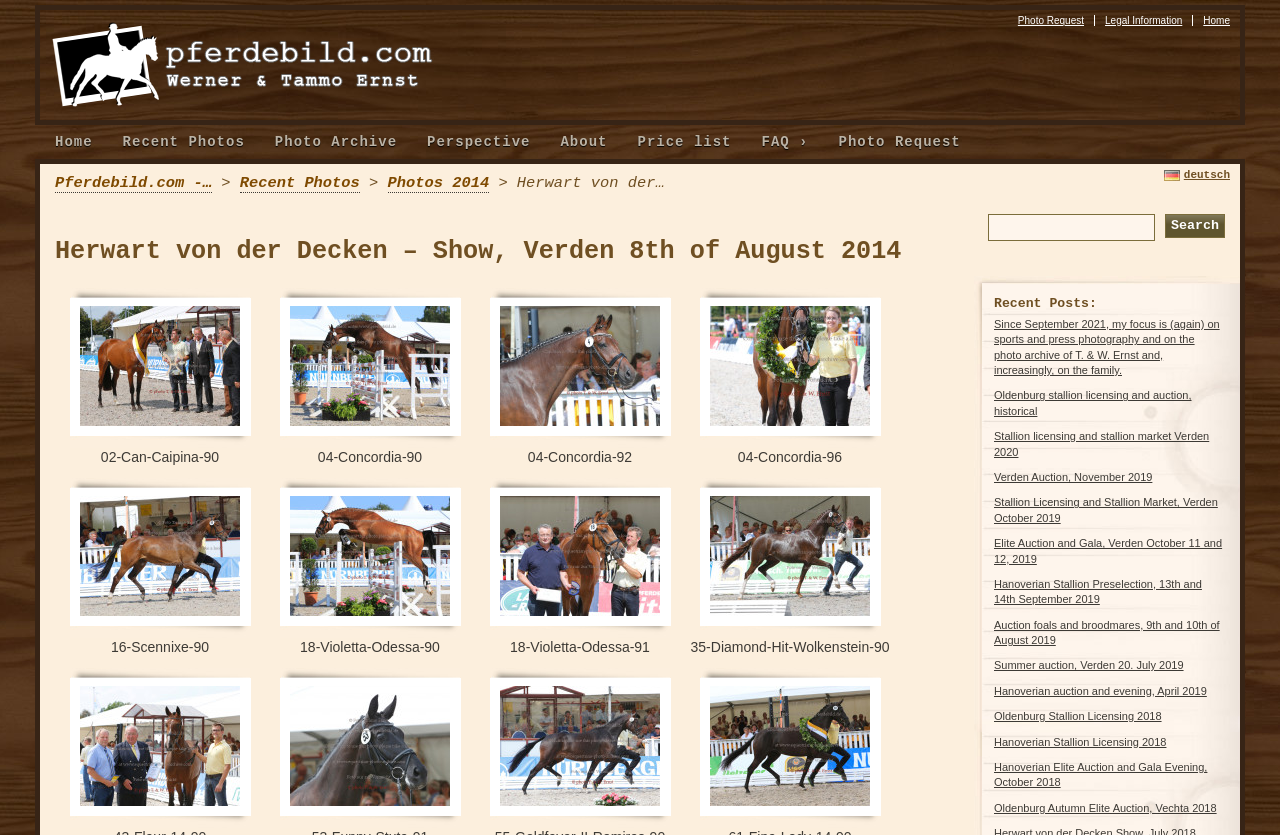Locate the bounding box coordinates of the item that should be clicked to fulfill the instruction: "go to debates".

None